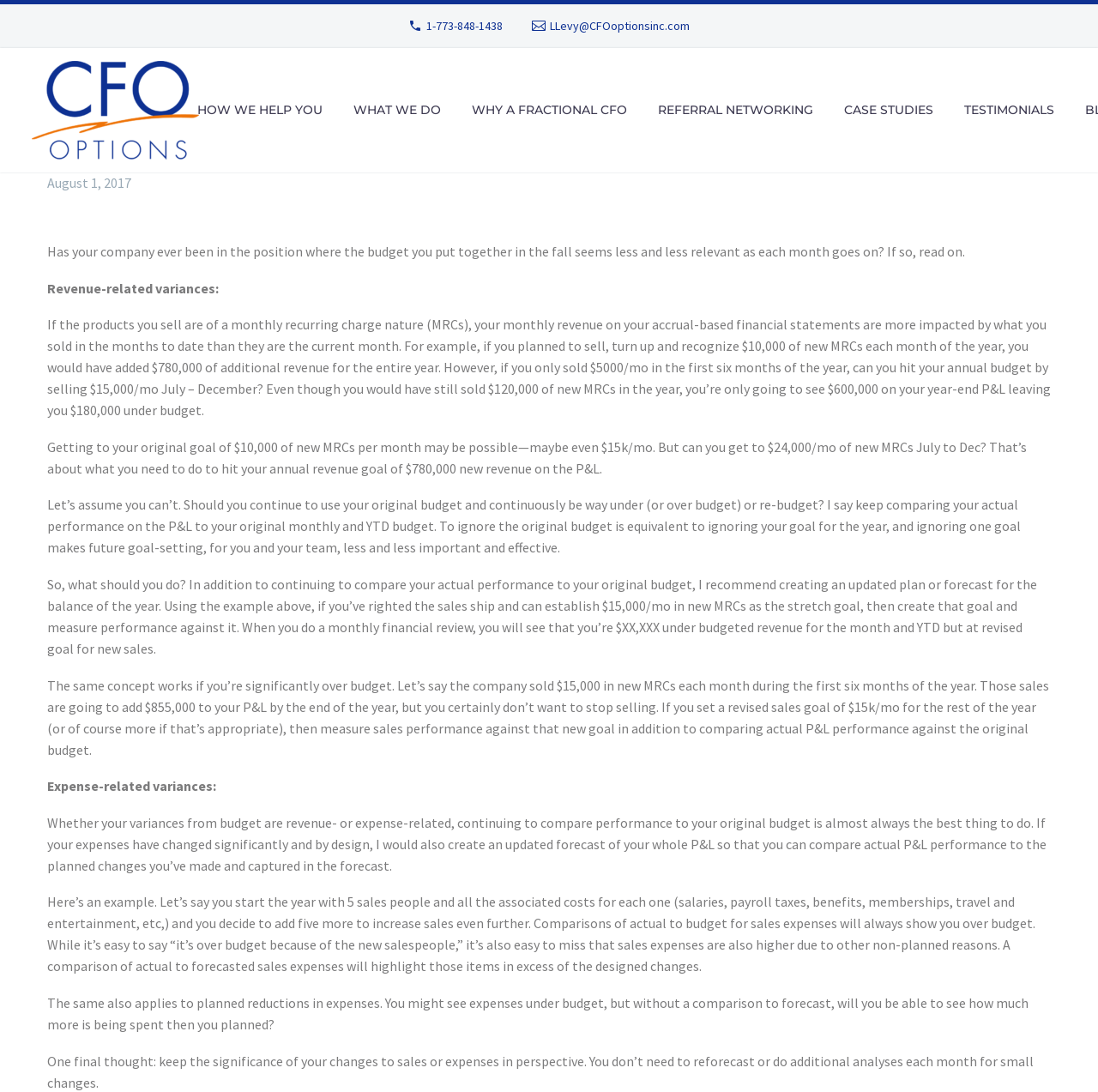Can you specify the bounding box coordinates for the region that should be clicked to fulfill this instruction: "Call the company".

[0.388, 0.016, 0.458, 0.031]